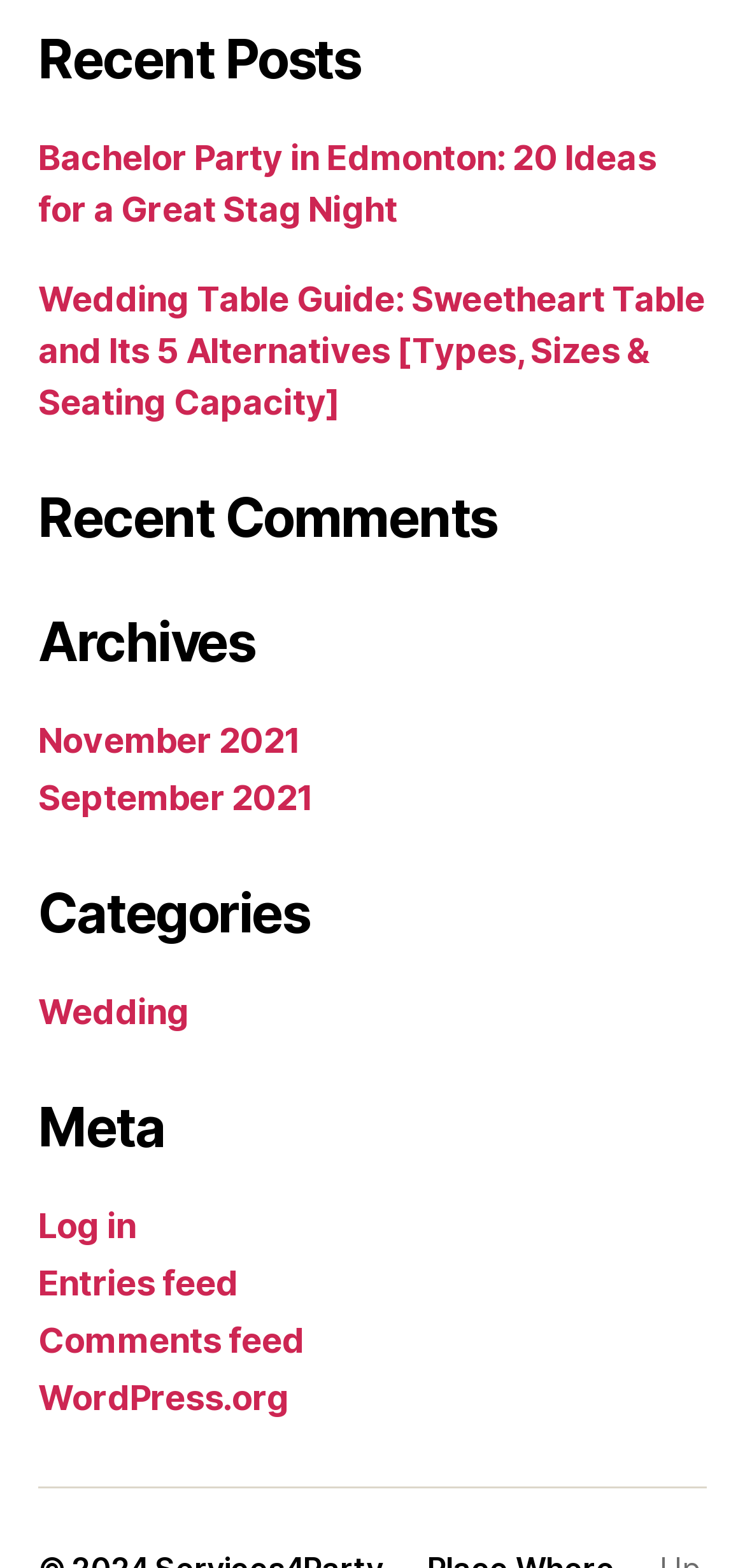Find the bounding box coordinates of the element's region that should be clicked in order to follow the given instruction: "Read the article about Bachelor Party in Edmonton". The coordinates should consist of four float numbers between 0 and 1, i.e., [left, top, right, bottom].

[0.051, 0.088, 0.88, 0.146]